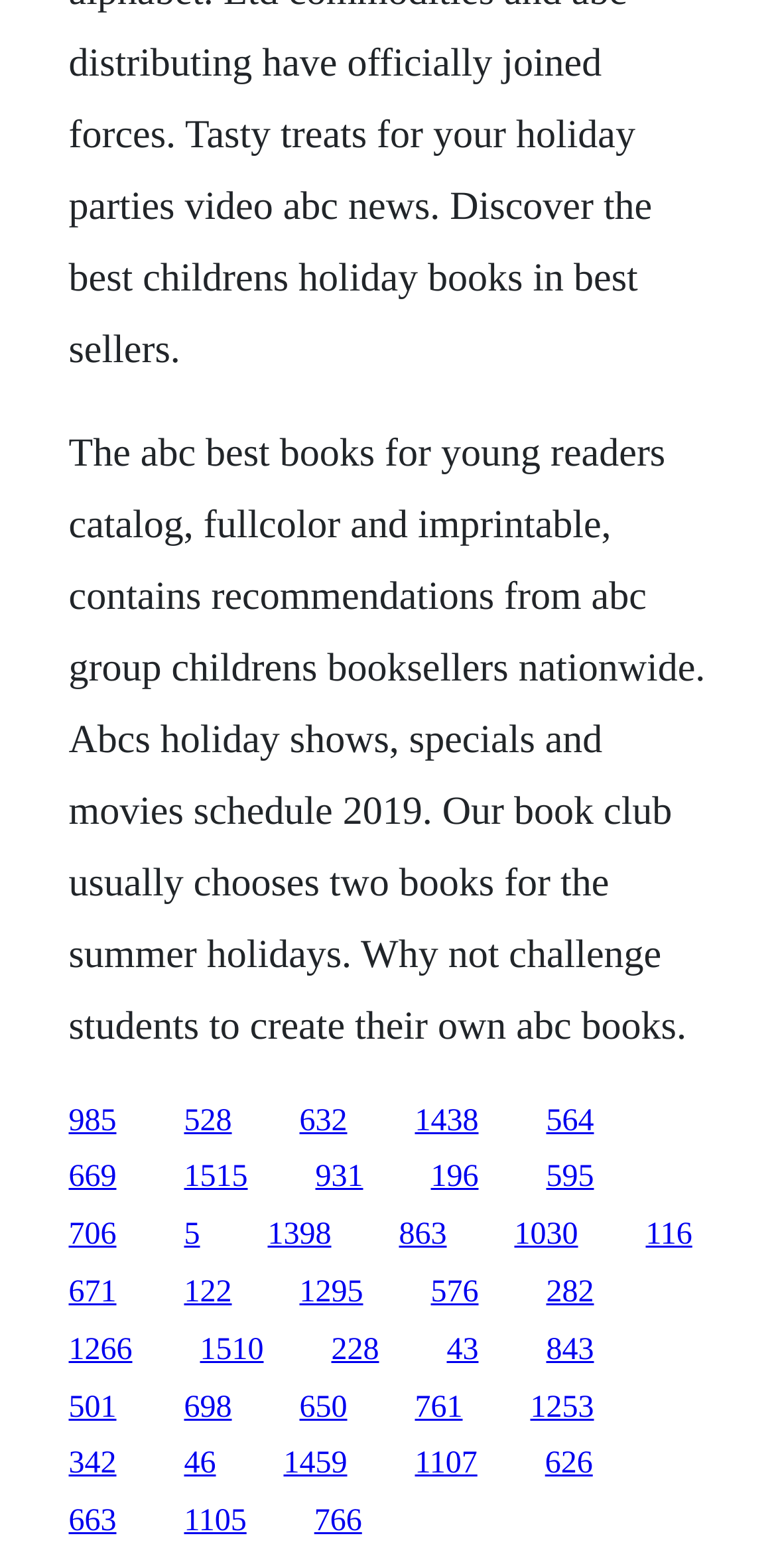Please specify the bounding box coordinates of the clickable region necessary for completing the following instruction: "Explore the recommendations from abc group childrens booksellers". The coordinates must consist of four float numbers between 0 and 1, i.e., [left, top, right, bottom].

[0.088, 0.275, 0.909, 0.668]